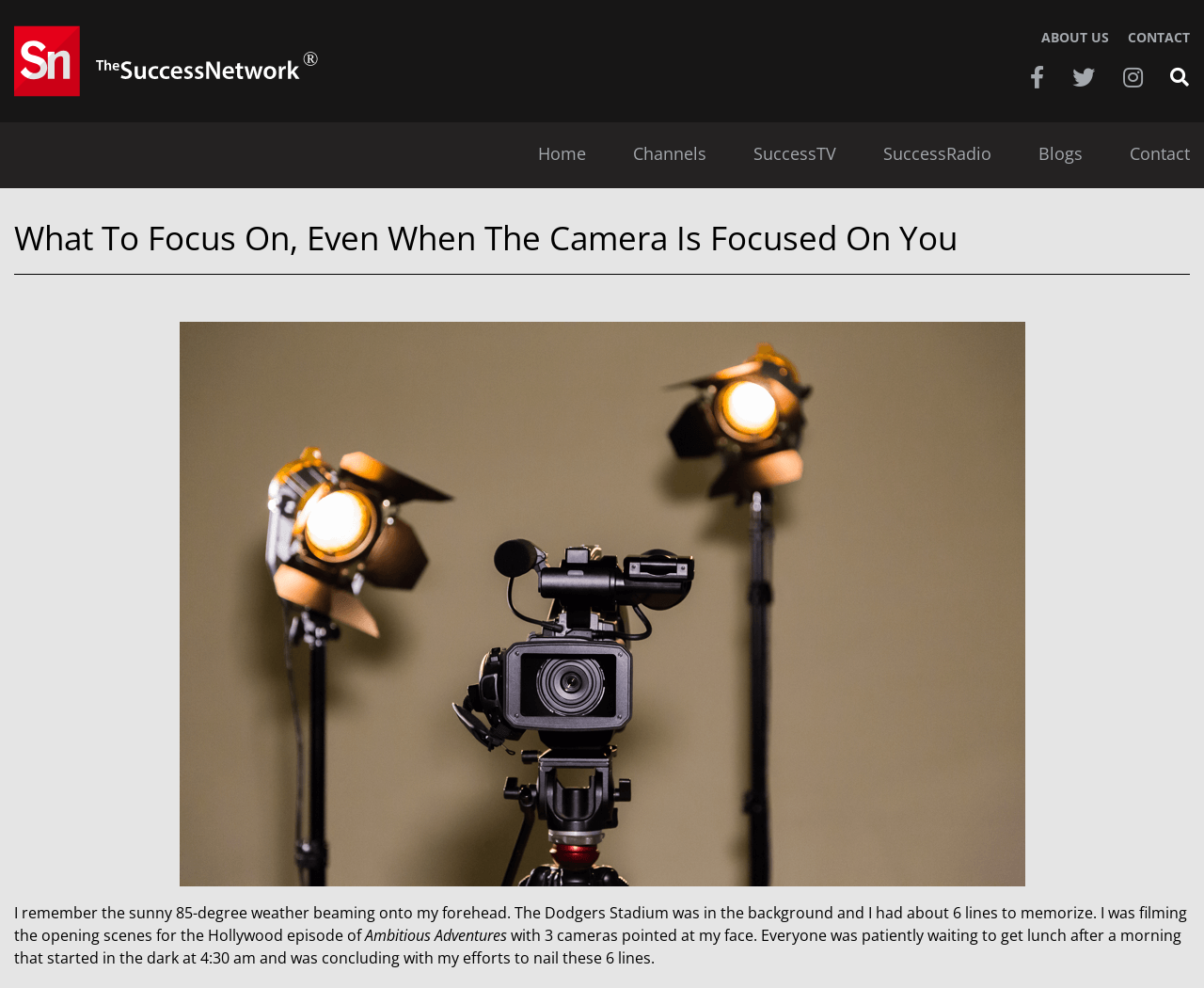Determine the bounding box coordinates for the HTML element described here: "parent_node: TheSuccessNetwork title="TheSuccessNetwork"".

[0.012, 0.024, 0.27, 0.1]